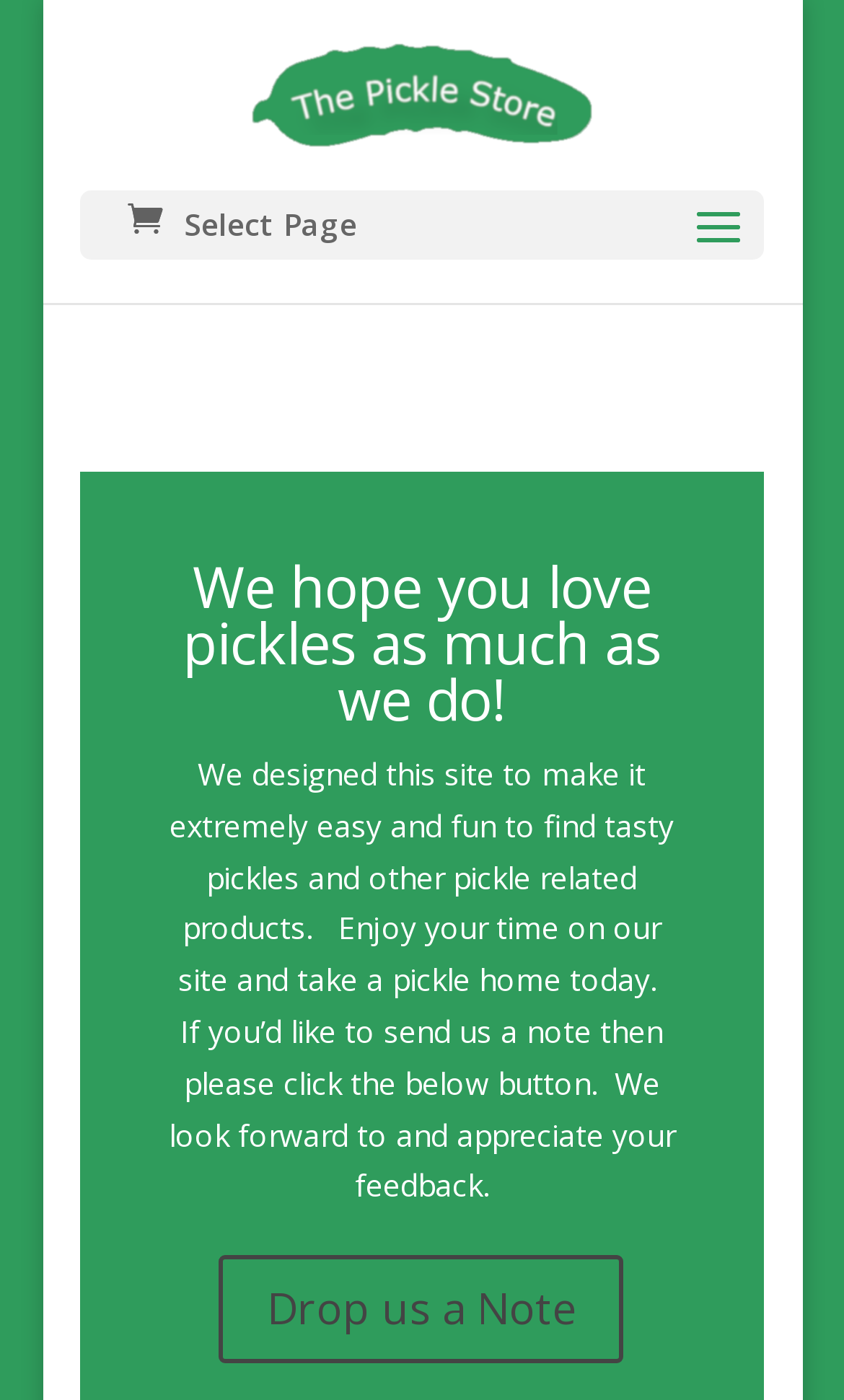Please use the details from the image to answer the following question comprehensively:
What is the layout of the webpage?

Based on the bounding box coordinates, it appears that the webpage has a header section with a logo and navigation links, followed by a body section with a heading and text, which suggests a simple and clean layout.